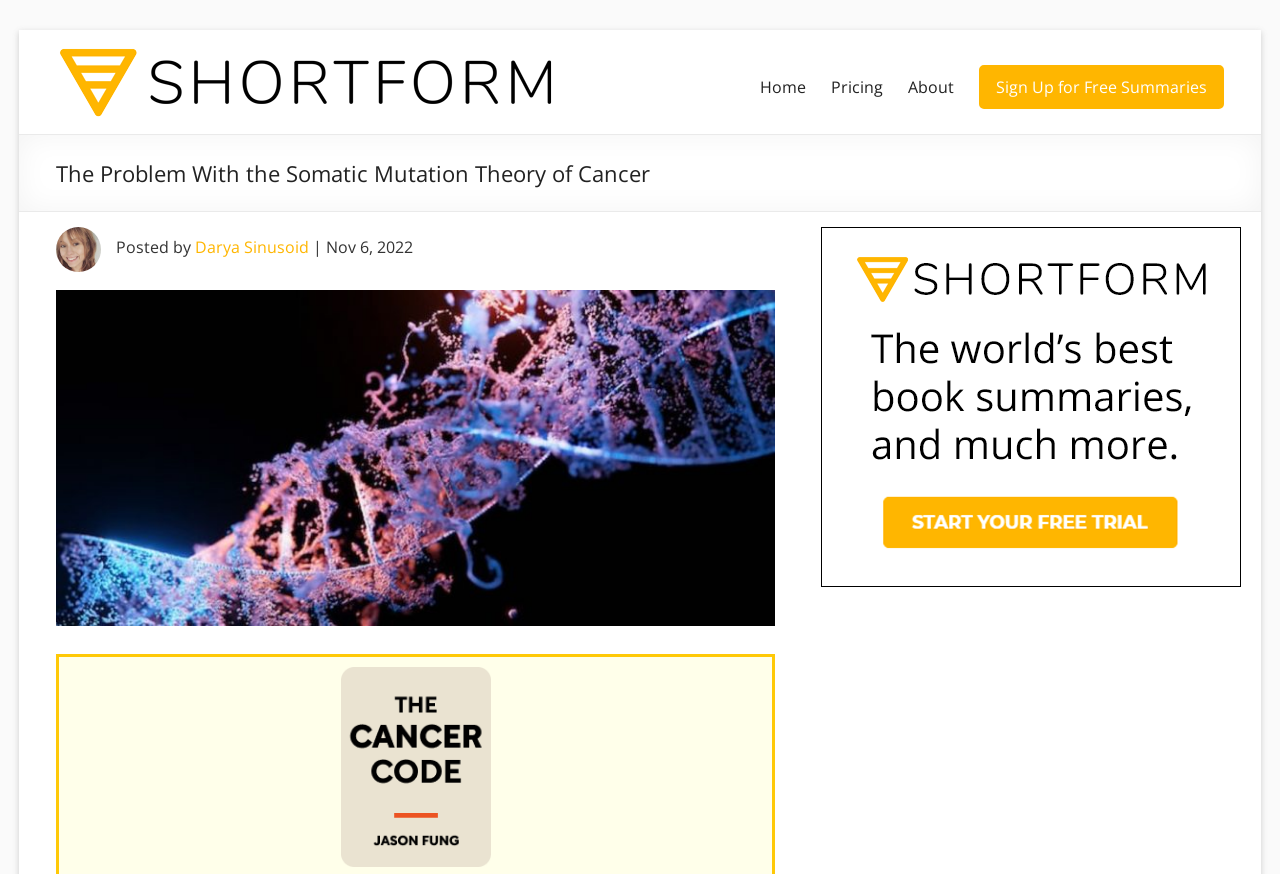How many links are in the top navigation bar?
Please provide a single word or phrase as your answer based on the screenshot.

4